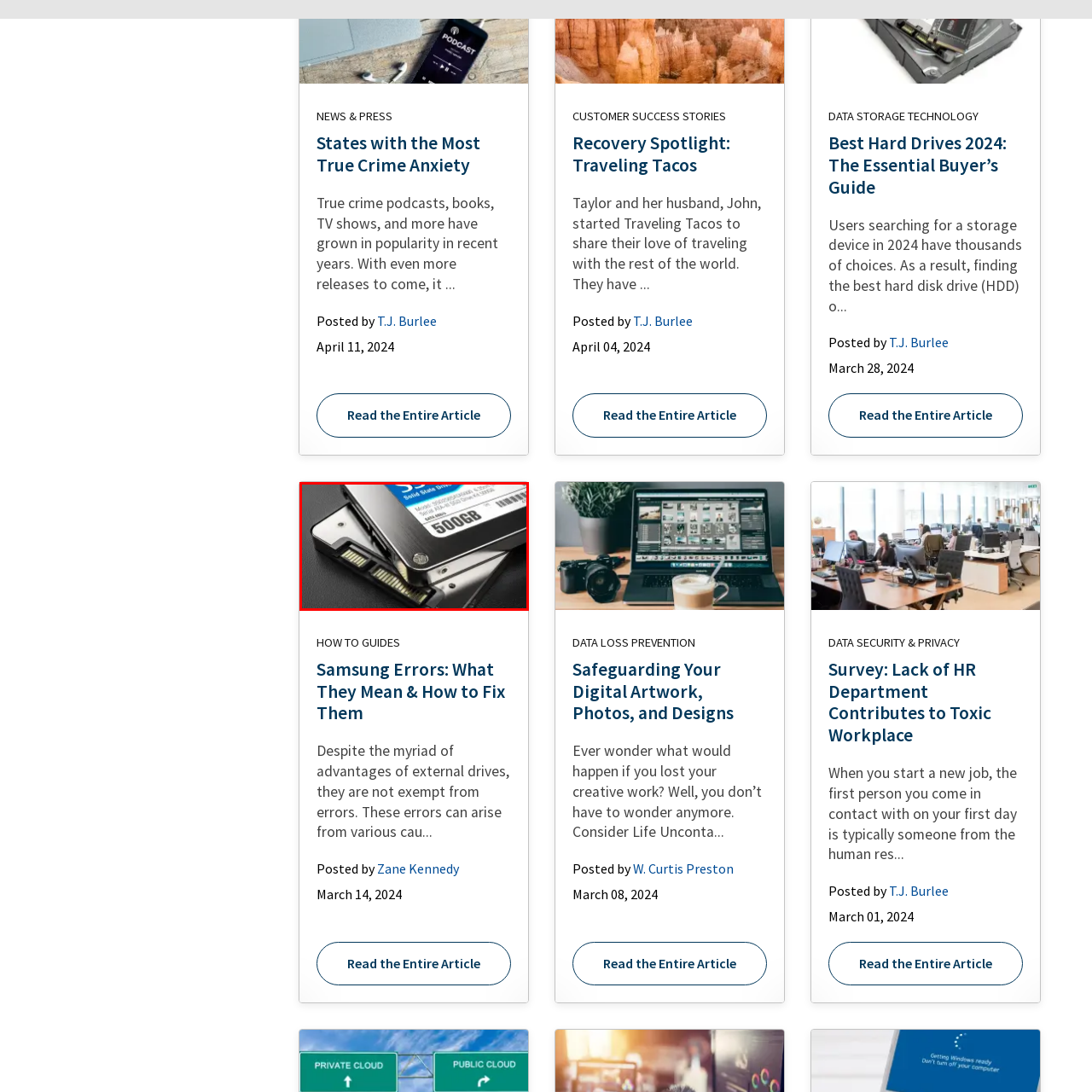Direct your attention to the section marked by the red bounding box and construct a detailed answer to the following question based on the image: What have SSDs increasingly replaced in many computing scenarios?

According to the caption, SSDs have increasingly replaced traditional hard drives in many computing scenarios due to their superior performance, making them a popular choice for users seeking to enhance their digital storage solutions.